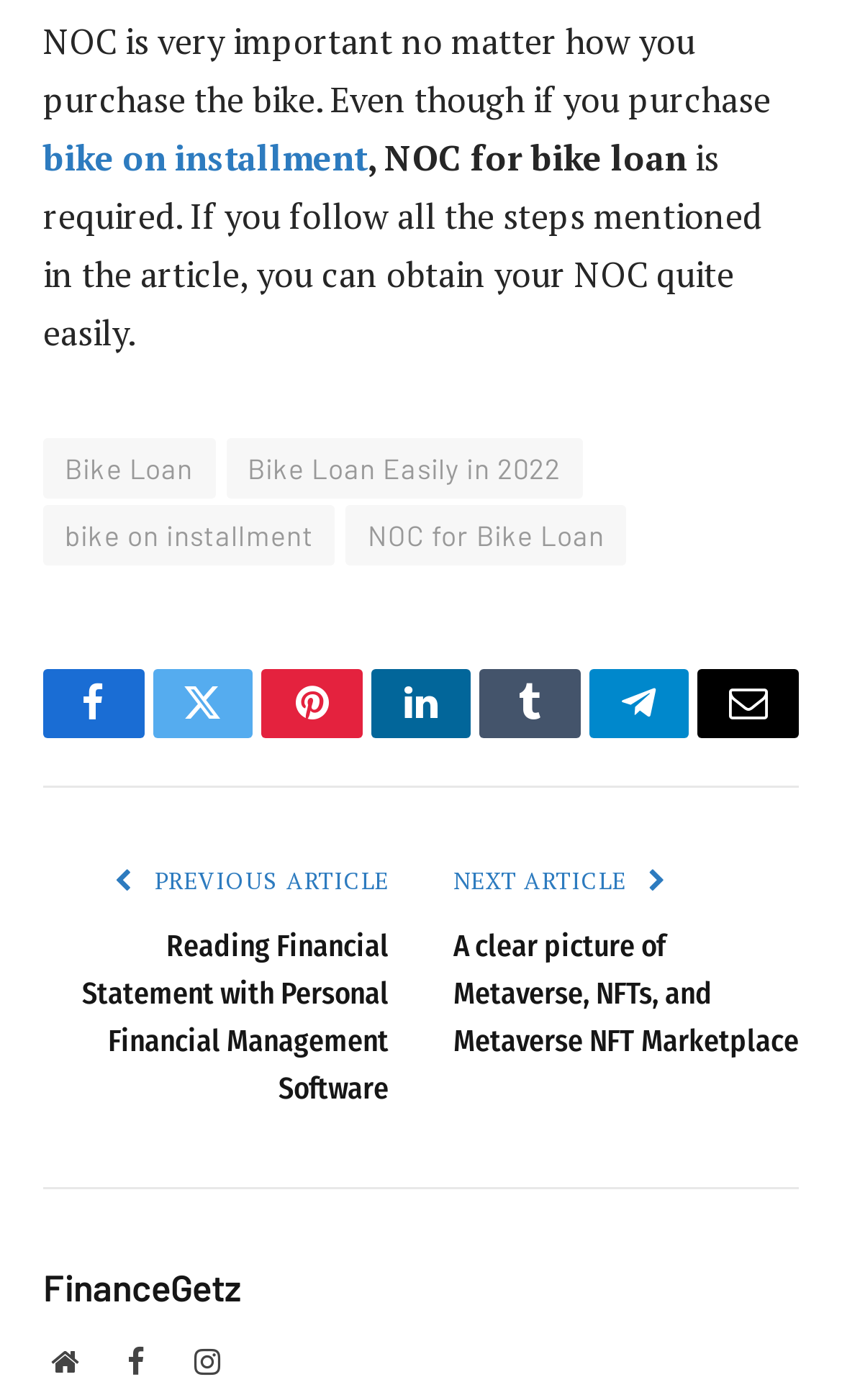Identify the bounding box coordinates of the clickable region to carry out the given instruction: "Click on the link to learn about bike loan".

[0.051, 0.314, 0.255, 0.357]